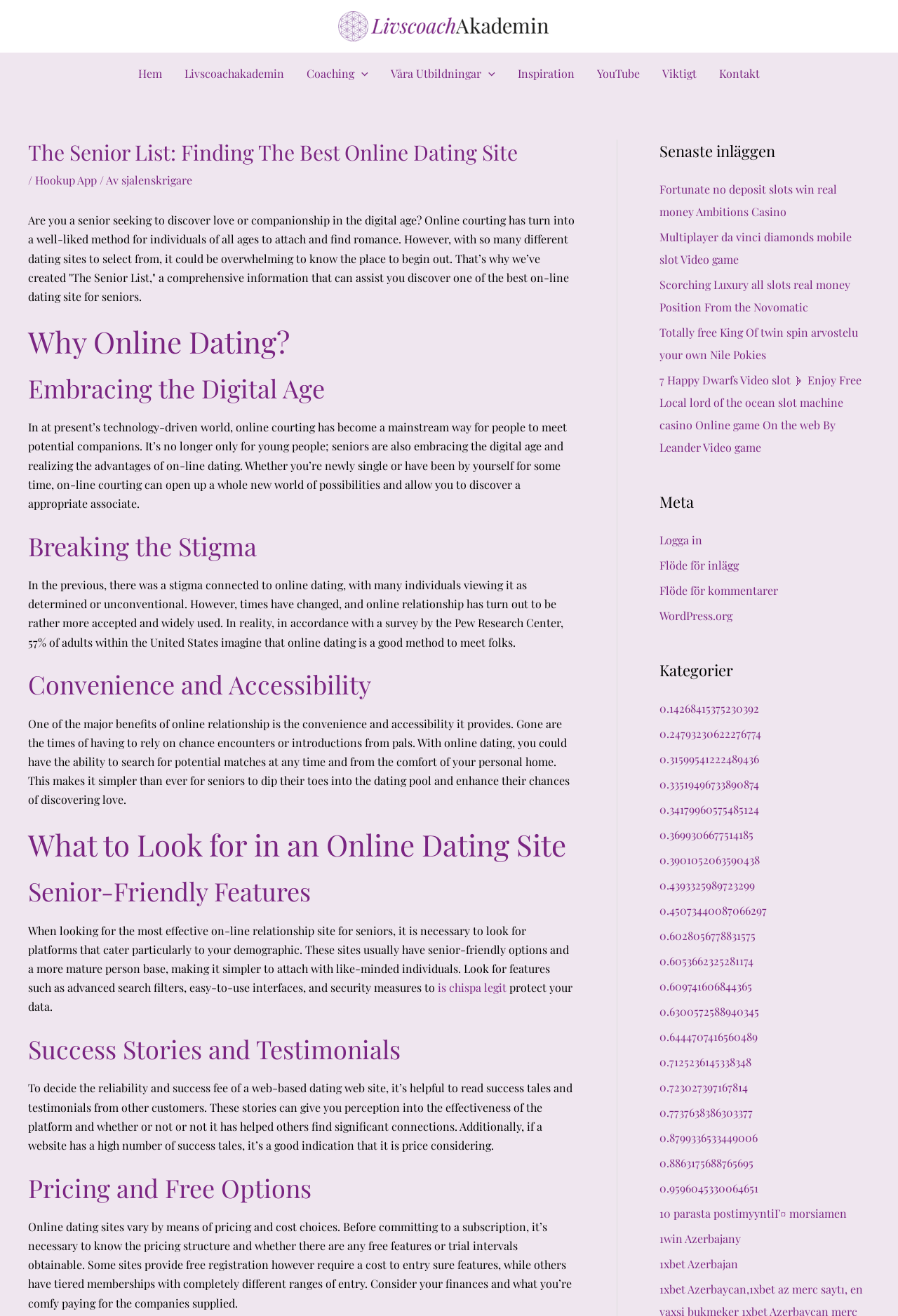Locate the bounding box coordinates of the element you need to click to accomplish the task described by this instruction: "Go to the 'Inspiration' page".

[0.564, 0.04, 0.652, 0.072]